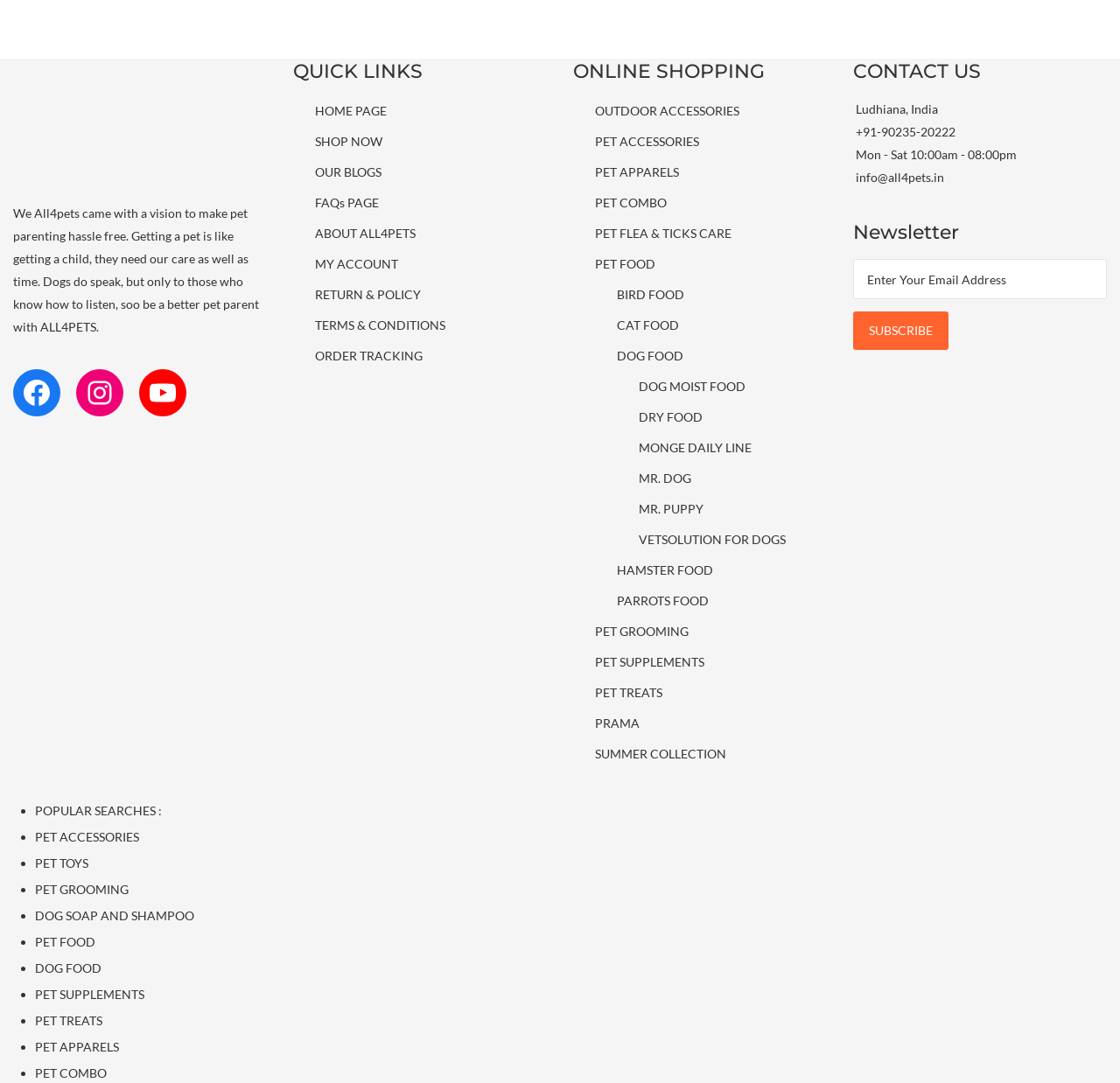Indicate the bounding box coordinates of the element that must be clicked to execute the instruction: "Read NEWS". The coordinates should be given as four float numbers between 0 and 1, i.e., [left, top, right, bottom].

None